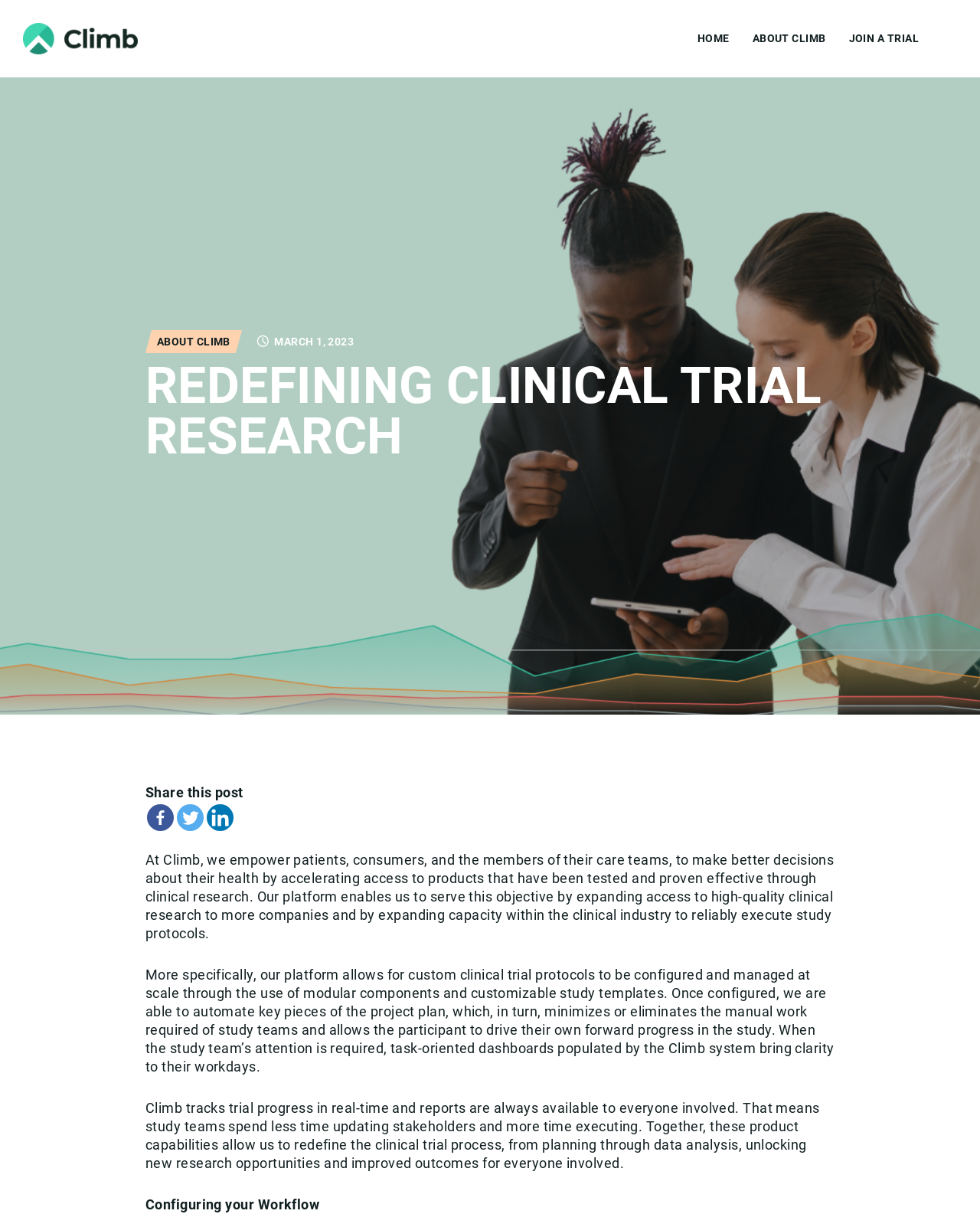Please identify the coordinates of the bounding box that should be clicked to fulfill this instruction: "Read more about configuring your workflow".

[0.148, 0.975, 0.326, 0.988]